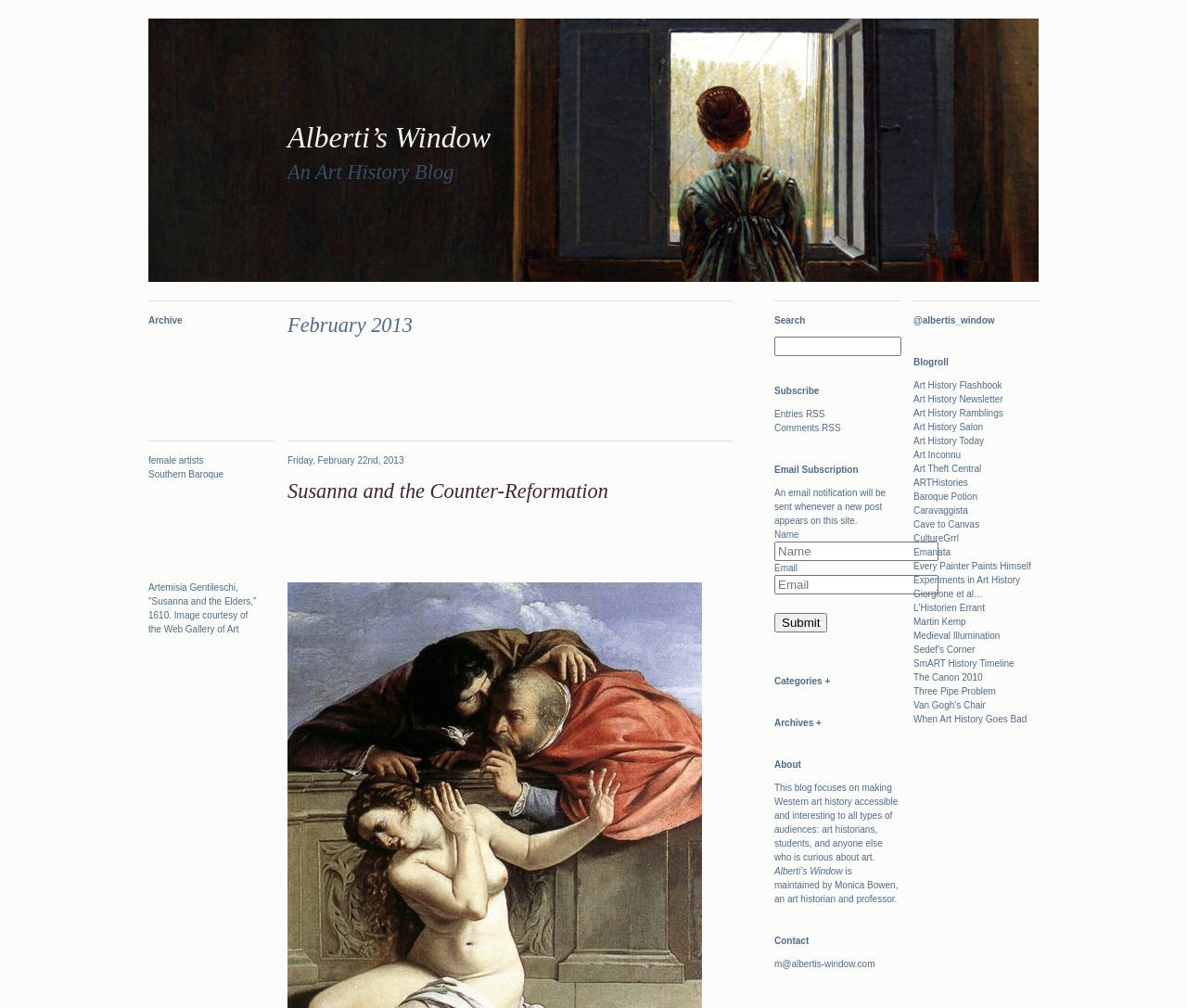Determine the bounding box coordinates of the section to be clicked to follow the instruction: "Click on the link to read 'Susanna and the Counter-Reformation'". The coordinates should be given as four float numbers between 0 and 1, formatted as [left, top, right, bottom].

[0.242, 0.476, 0.512, 0.499]